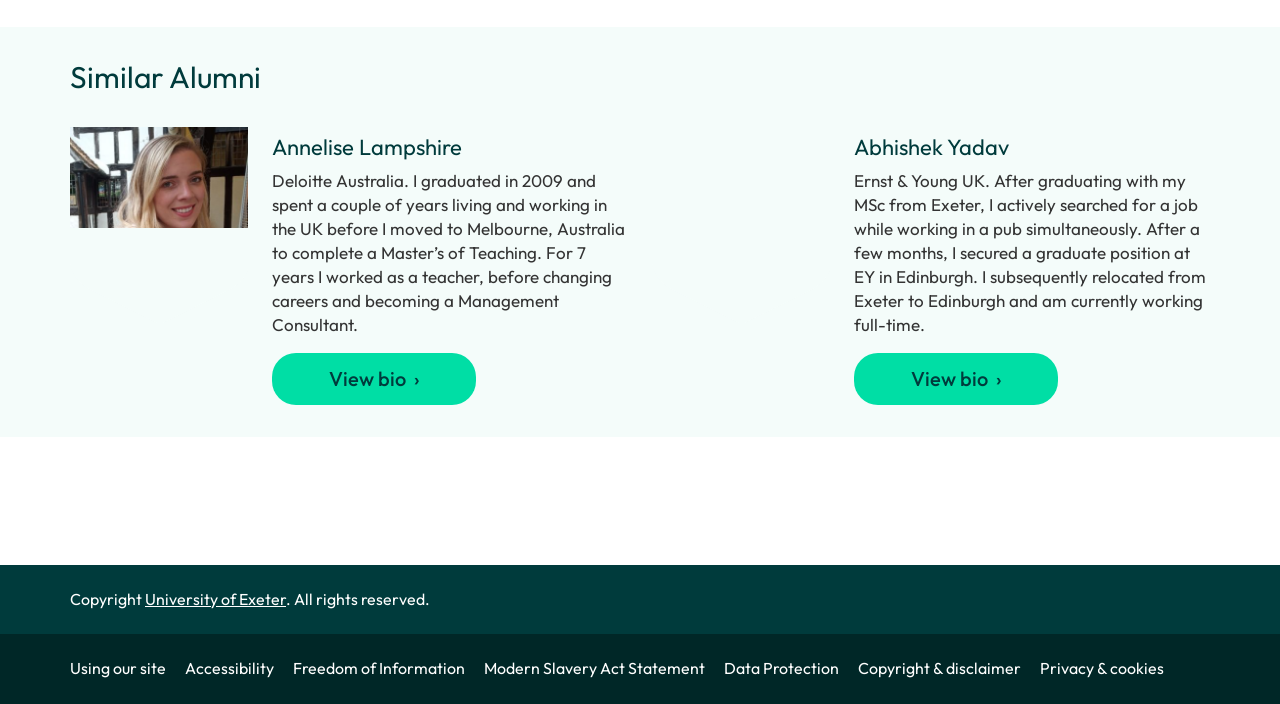Determine the bounding box coordinates of the region that needs to be clicked to achieve the task: "Learn about Accessibility".

[0.145, 0.935, 0.227, 0.963]